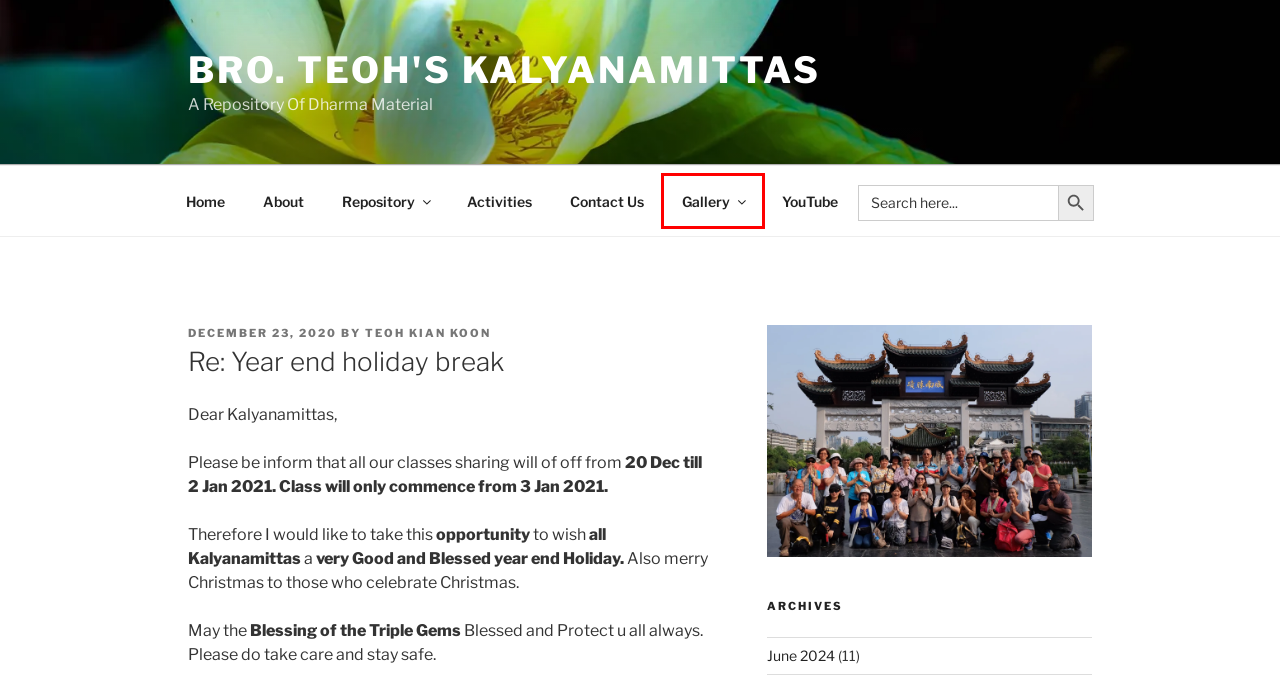Inspect the provided webpage screenshot, concentrating on the element within the red bounding box. Select the description that best represents the new webpage after you click the highlighted element. Here are the candidates:
A. June 2024 - Bro. Teoh's Kalyanamittas
B. July 2017 - Bro. Teoh's Kalyanamittas
C. Repository - Bro. Teoh's Kalyanamittas
D. Recordings of Classes - Bro. Teoh's Kalyanamittas
E. Gallery - Bro. Teoh's Kalyanamittas
F. Bro. Teoh's Kalyanamittas - A Repository Of Dharma Material
G. Activities - Bro. Teoh's Kalyanamittas
H. Teoh Kian Koon, Author at Bro. Teoh's Kalyanamittas

E